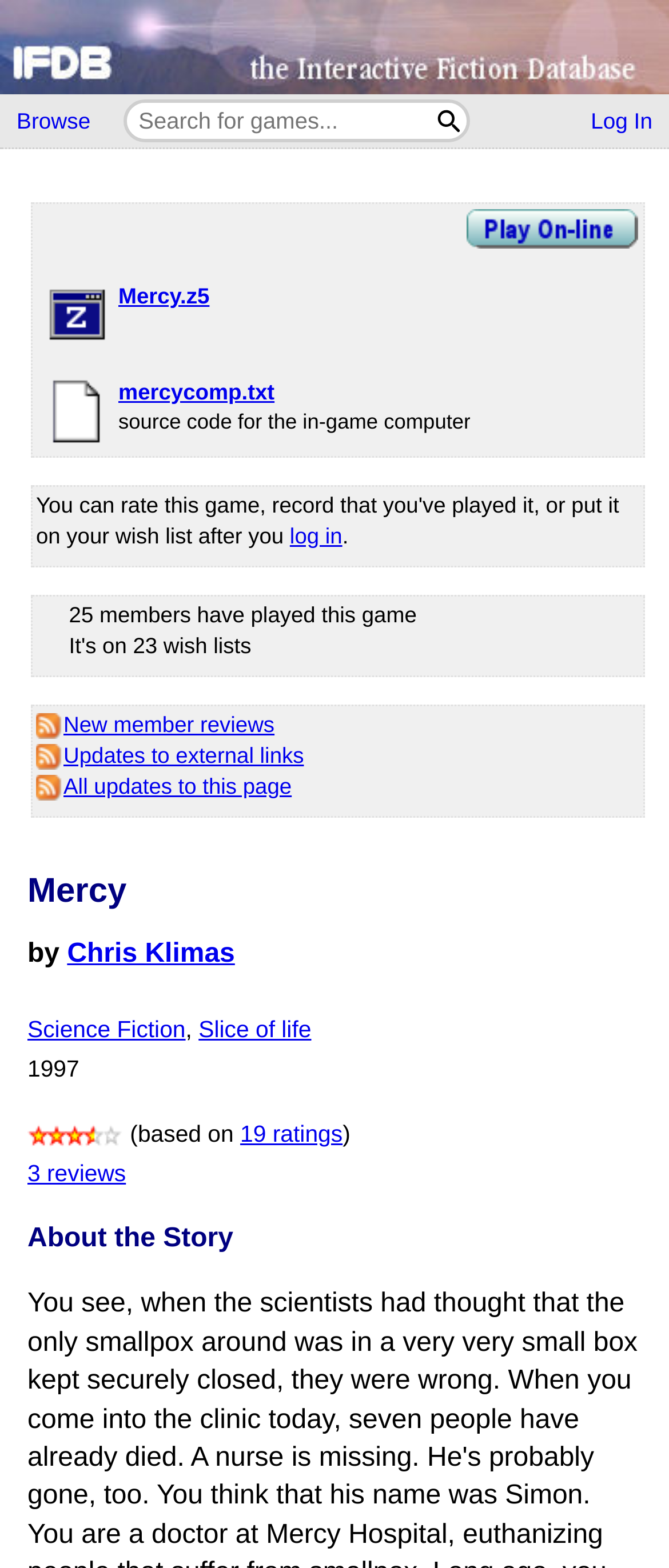Elaborate on the different components and information displayed on the webpage.

This webpage is a game details page for "Mercy" on the Interactive Fiction Database (IFDB). At the top, there are navigation links to "Home", "Browse", and "Log In", as well as a search bar. Below the navigation bar, there is a table with information about the game, including a description, a "Play" button, and links to download the game files.

The game description is a paragraph of text that explains how to play the game in the browser using the Parchment interpreter. Below the description, there are two tables with additional information about the game. The first table has links to the game files, "Mercy.z5" and "mercycomp.txt", as well as an image. The second table has information about the game's ratings and popularity, including the number of members who have played the game and the number of wish lists it's on.

Further down the page, there are more tables with information about the game's reviews, updates, and external links. There is also a section with information about the game's author, Chris Klimas, and its genres, Science Fiction and Slice of life. The page also displays the game's rating, 3½ Stars, based on 19 ratings, and provides links to read reviews and ratings.

At the bottom of the page, there is a heading "About the Story" which suggests that there may be additional information about the game's story or plot, but it is not immediately visible. Overall, the page provides a wealth of information about the game "Mercy" and allows users to interact with it in various ways.